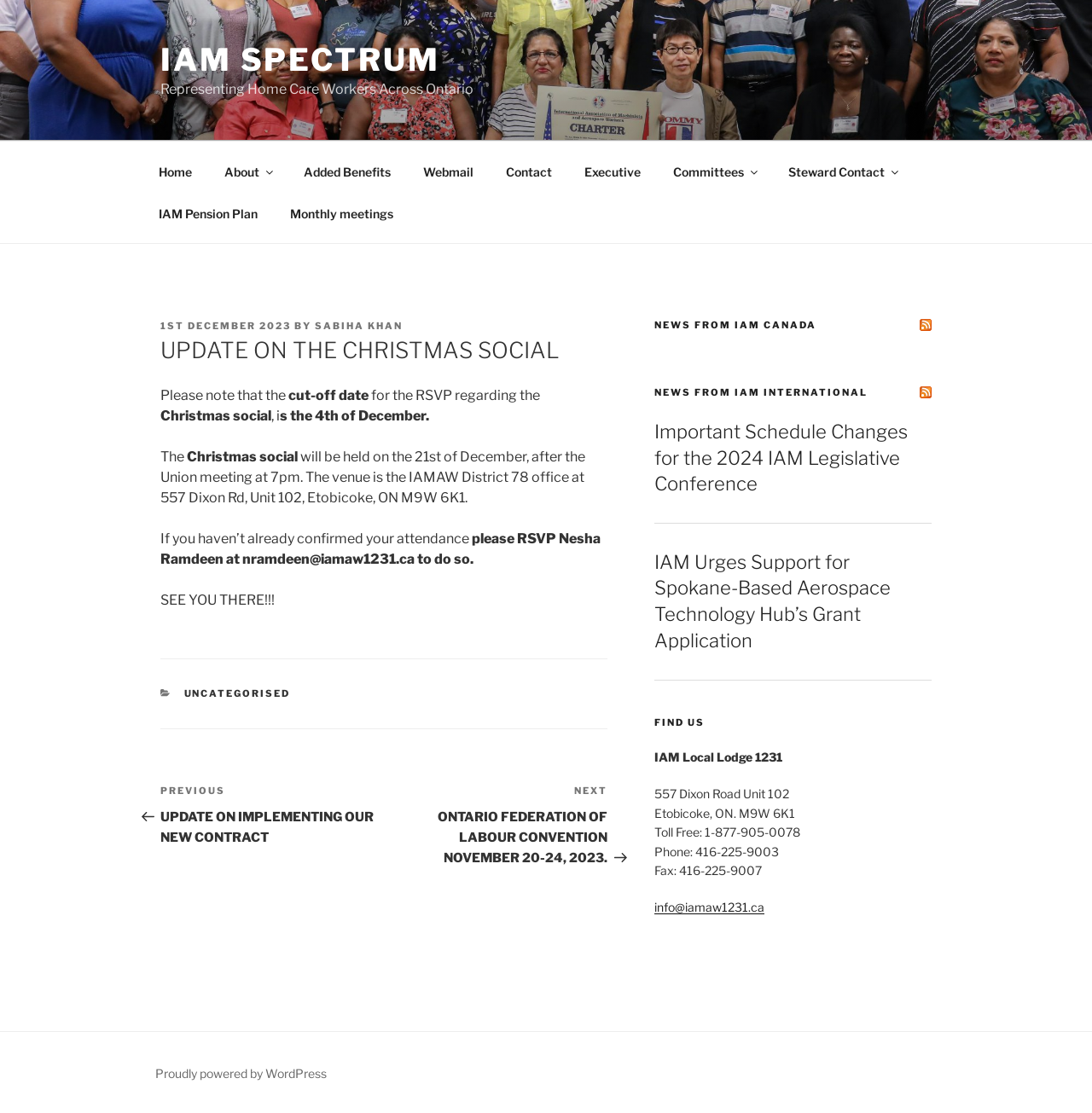Extract the main title from the webpage.

UPDATE ON THE CHRISTMAS SOCIAL